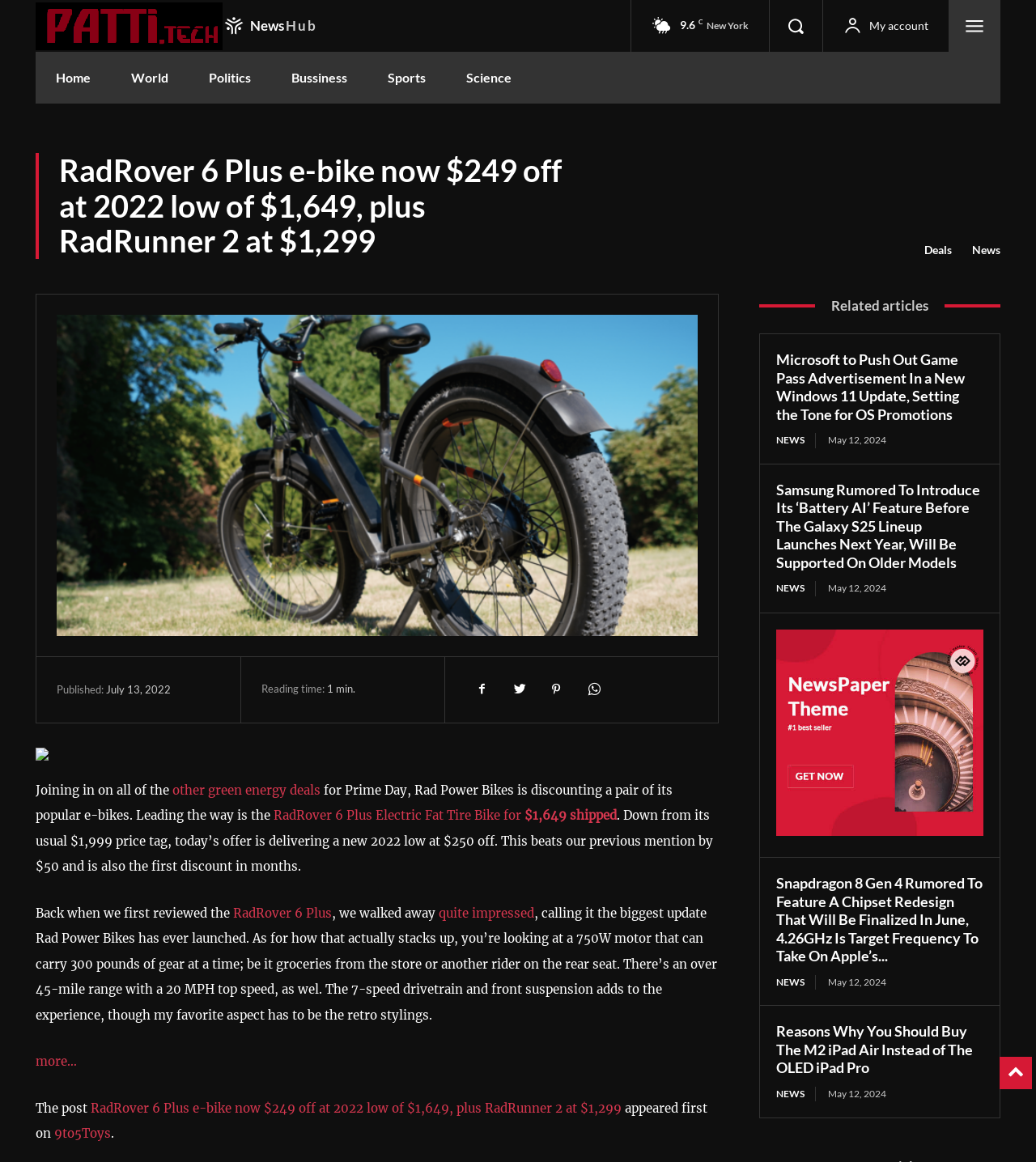Respond with a single word or phrase for the following question: 
How much weight can RadRover 6 Plus Electric Fat Tire Bike carry?

300 pounds